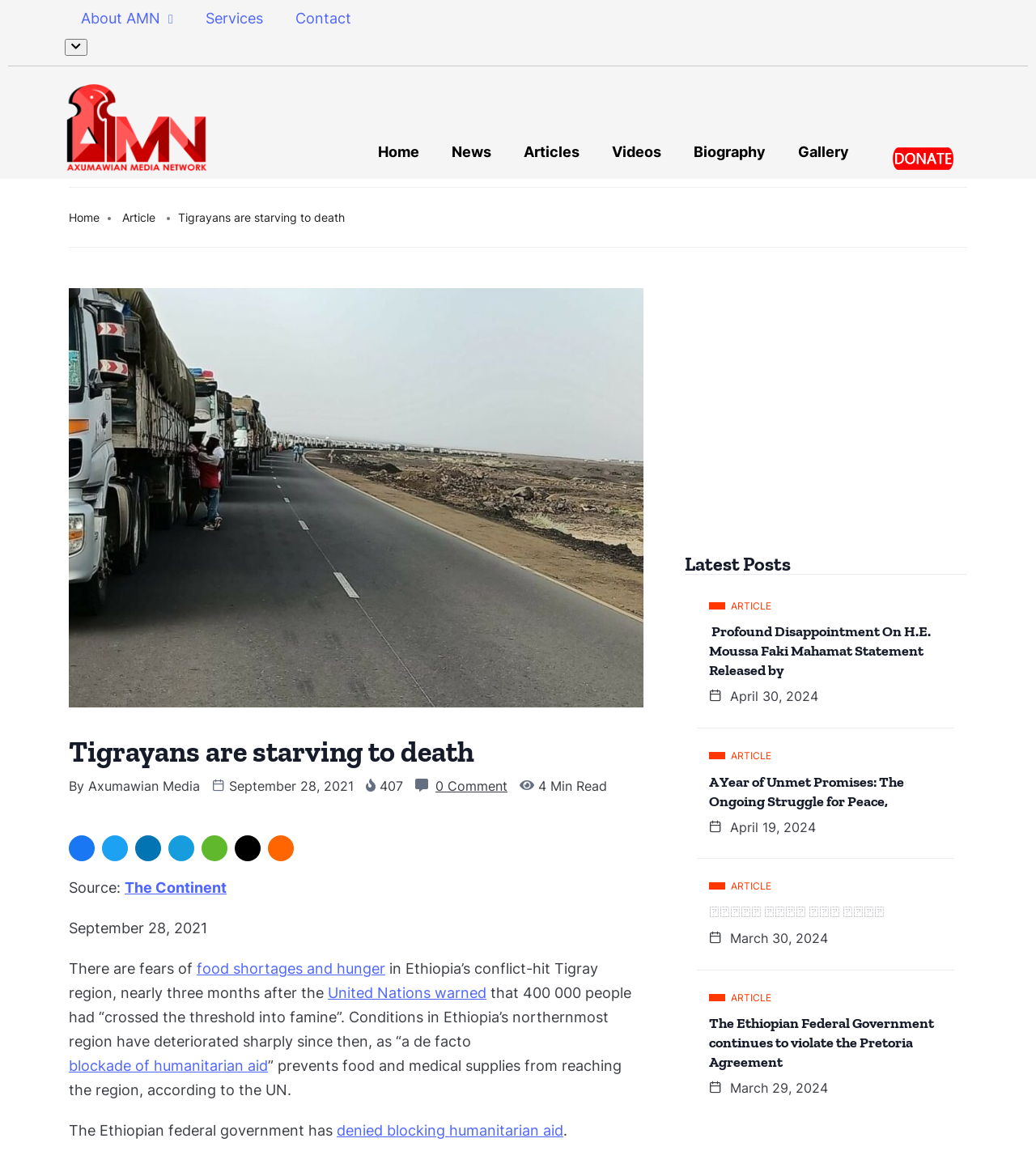Provide a short answer using a single word or phrase for the following question: 
What is the topic of the article?

Food shortages and hunger in Tigray region